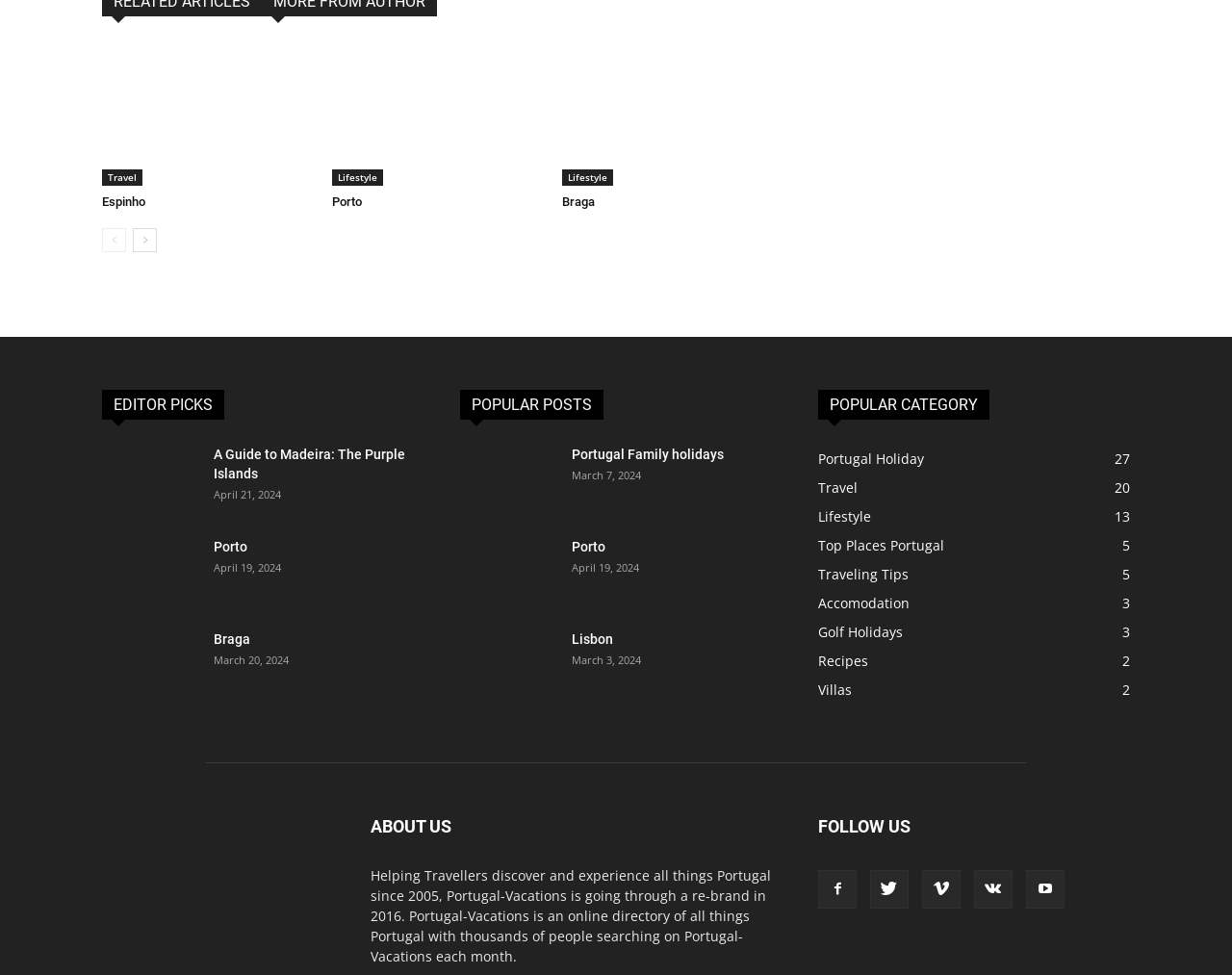What is the category with the most posts?
From the screenshot, supply a one-word or short-phrase answer.

Portugal Holiday